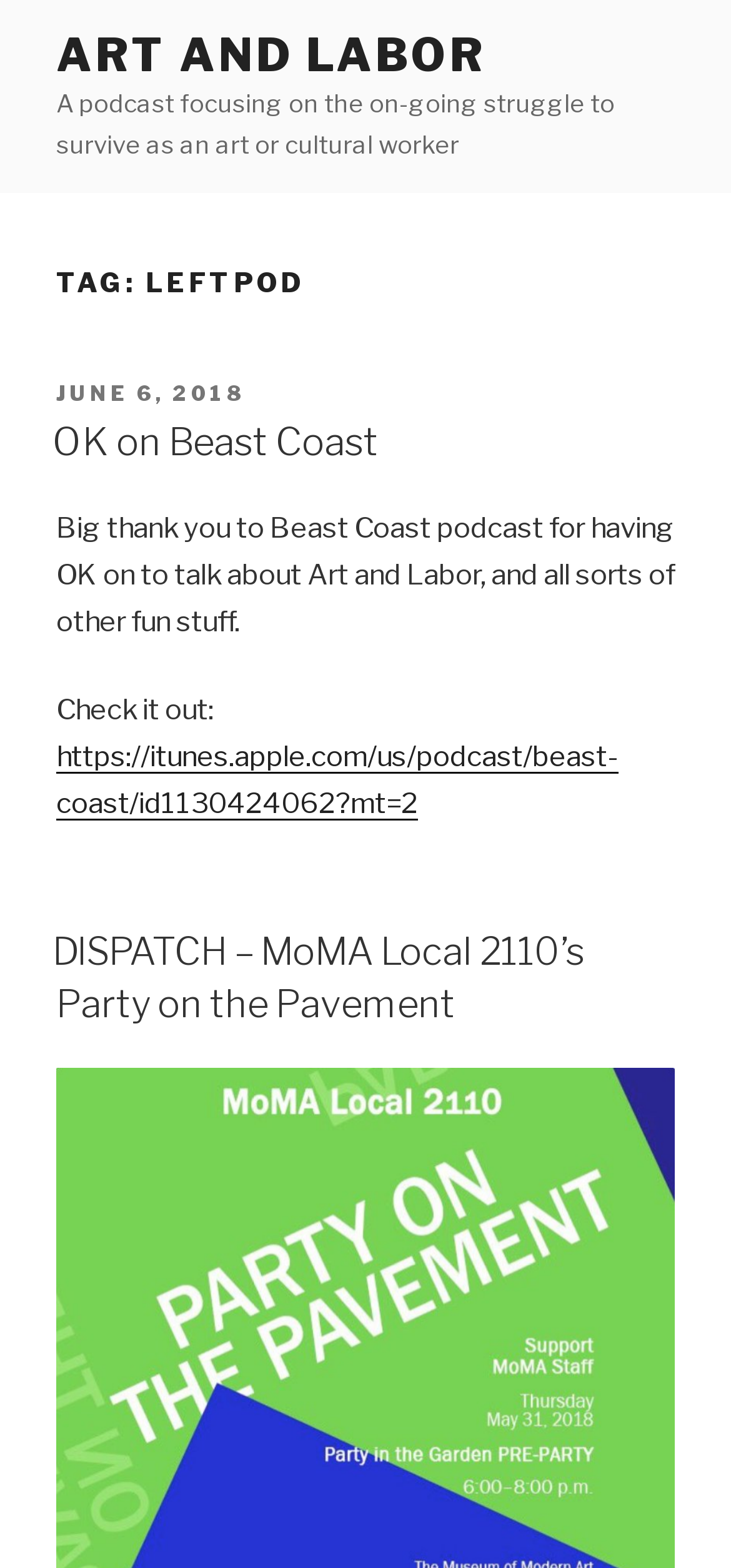What is the name of the podcast that OK was a guest on?
Refer to the image and give a detailed answer to the question.

According to the static text 'Big thank you to Beast Coast podcast for having OK on to talk about Art and Labor, and all sorts of other fun stuff.', OK was a guest on the Beast Coast podcast.